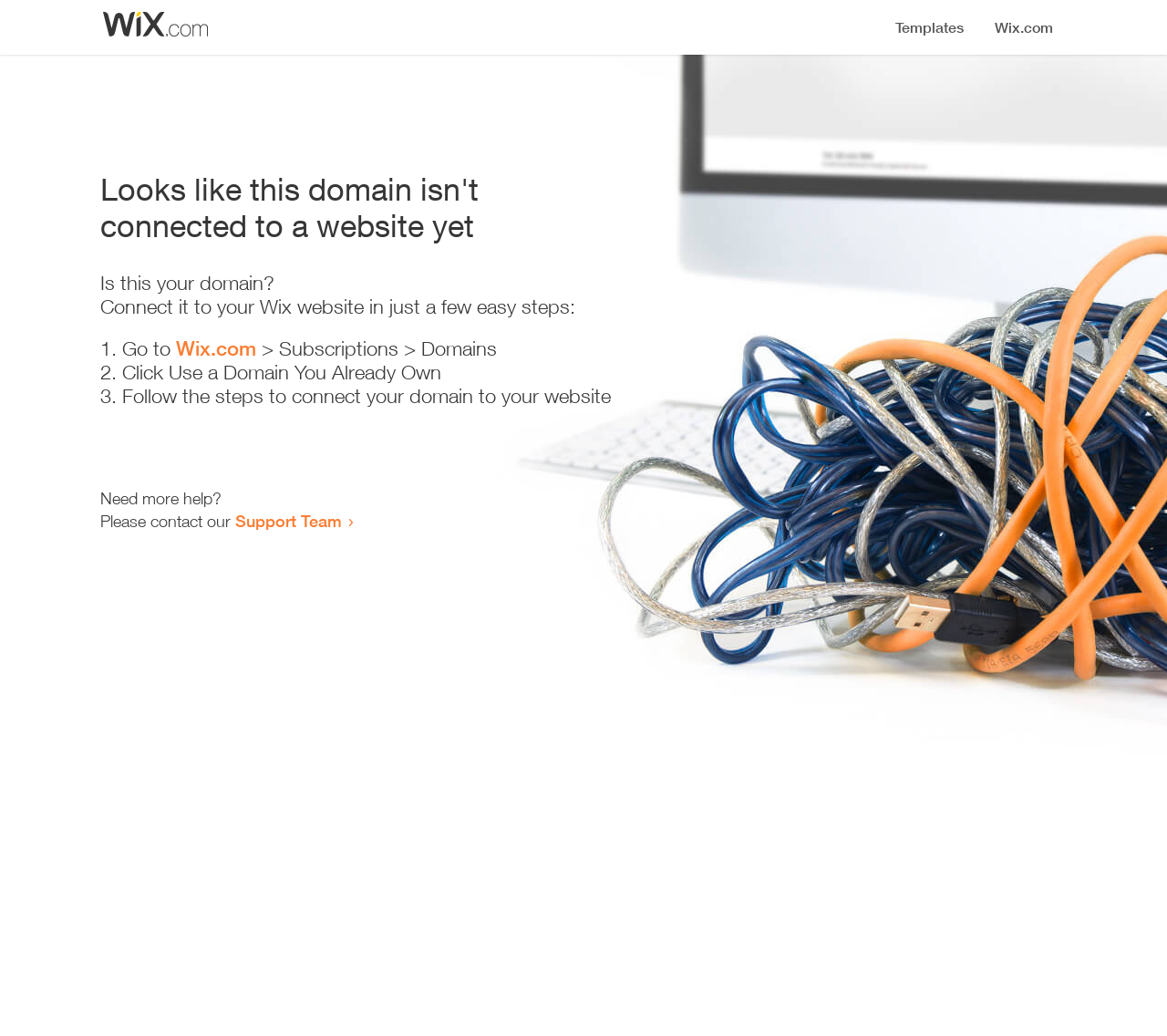How many steps are required to connect the domain to a website?
Give a one-word or short-phrase answer derived from the screenshot.

3